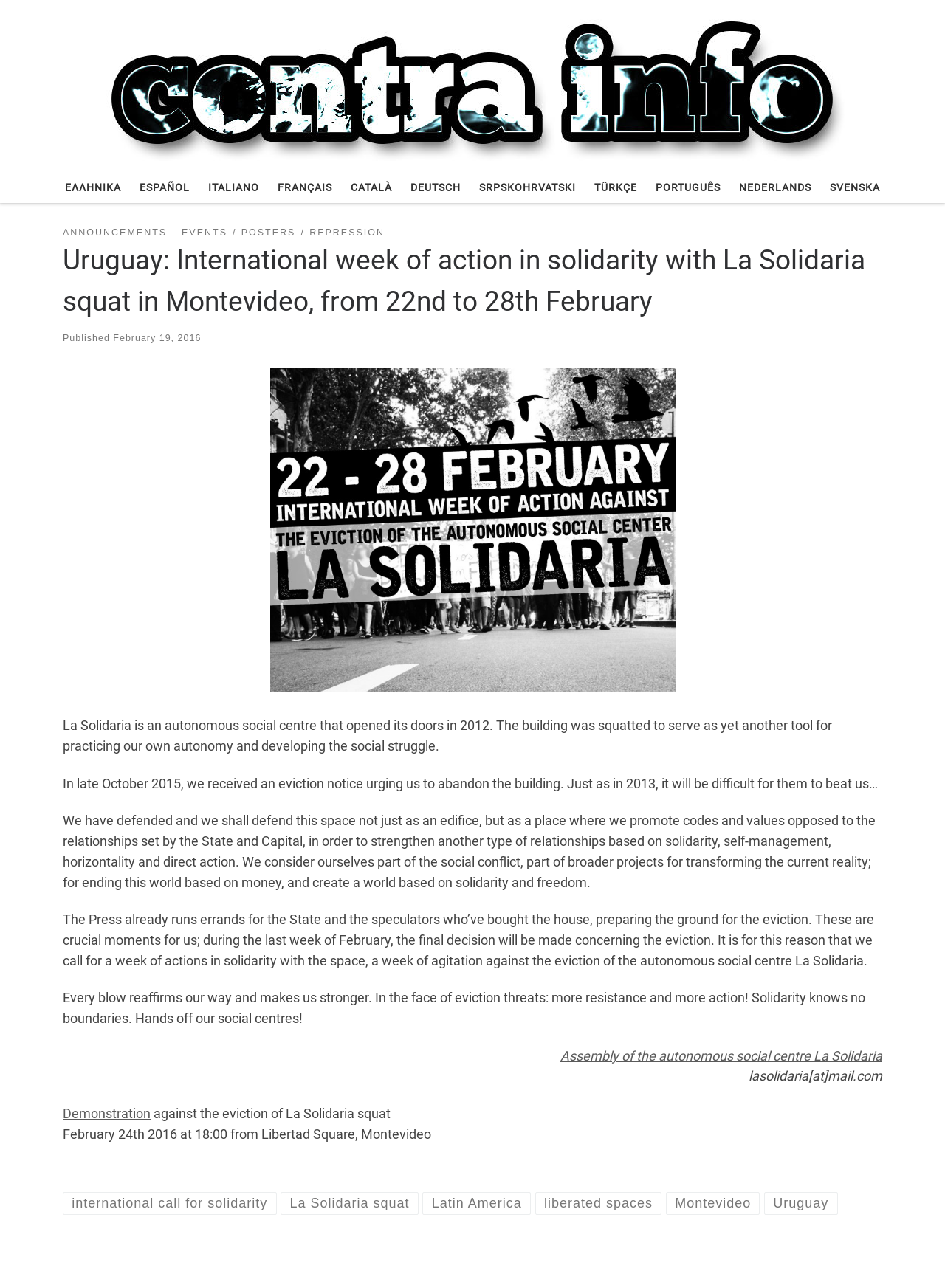Specify the bounding box coordinates of the area that needs to be clicked to achieve the following instruction: "Read the article in Greek".

[0.064, 0.133, 0.133, 0.157]